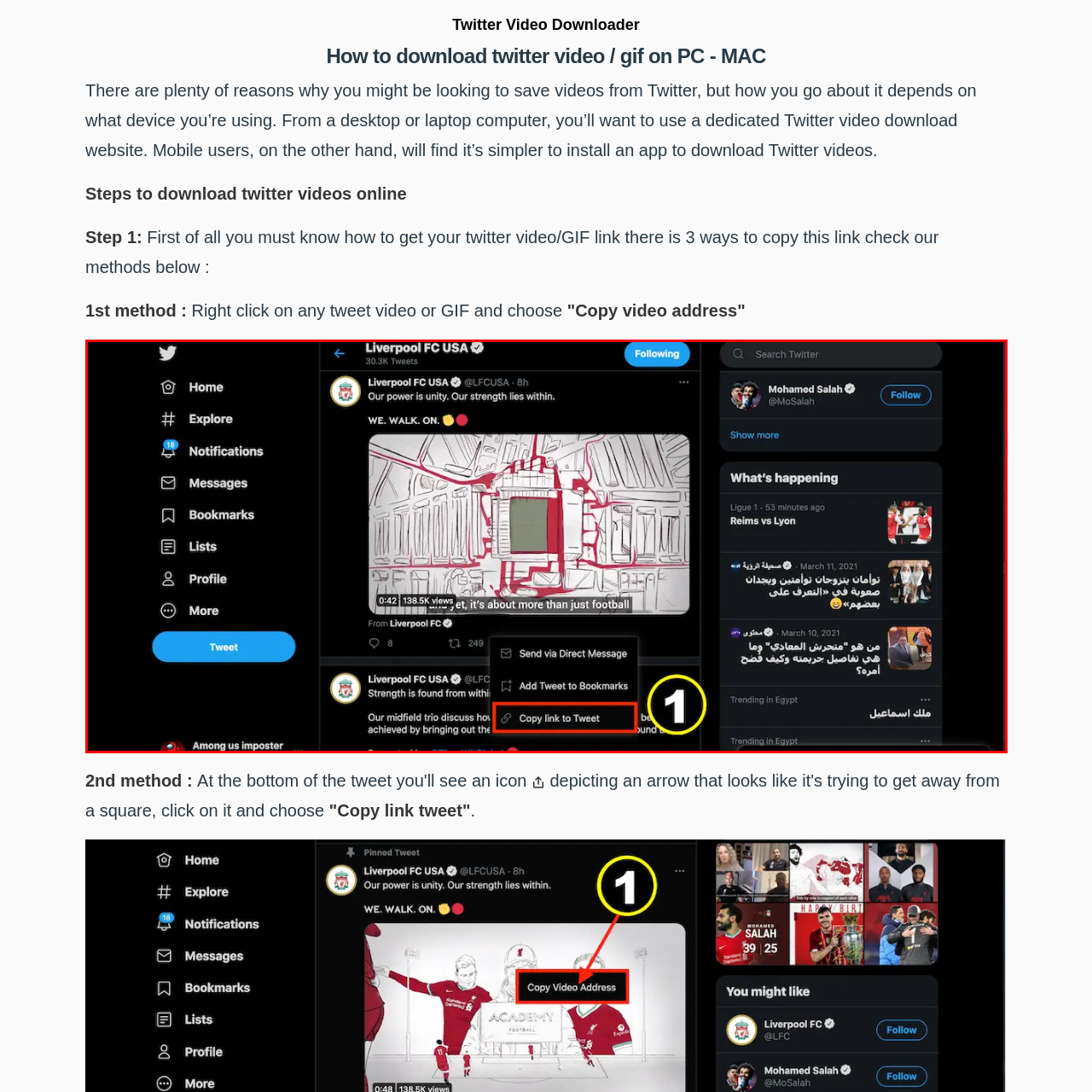What type of account is posting the tweet?
Check the image inside the red bounding box and provide your answer in a single word or short phrase.

Liverpool FC USA